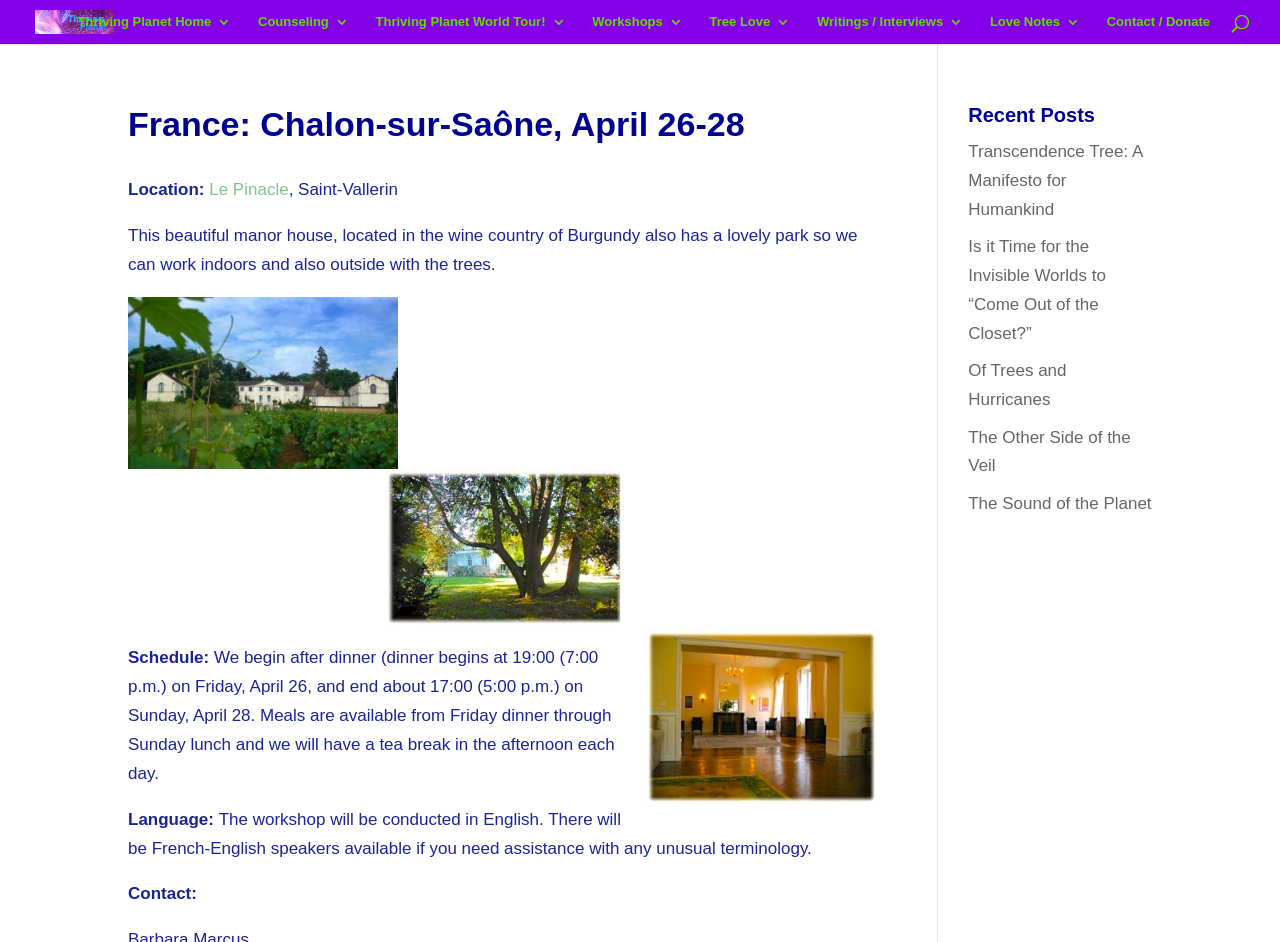Provide a one-word or brief phrase answer to the question:
What is the schedule of the workshop?

Friday 19:00 to Sunday 17:00